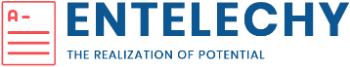What is the shape surrounding the notebook graphic?
Answer the question with a detailed and thorough explanation.

The logo design includes a stylized notebook graphic, which is surrounded by a red border, symbolizing knowledge and learning. This implies that the shape surrounding the notebook graphic is a red border.